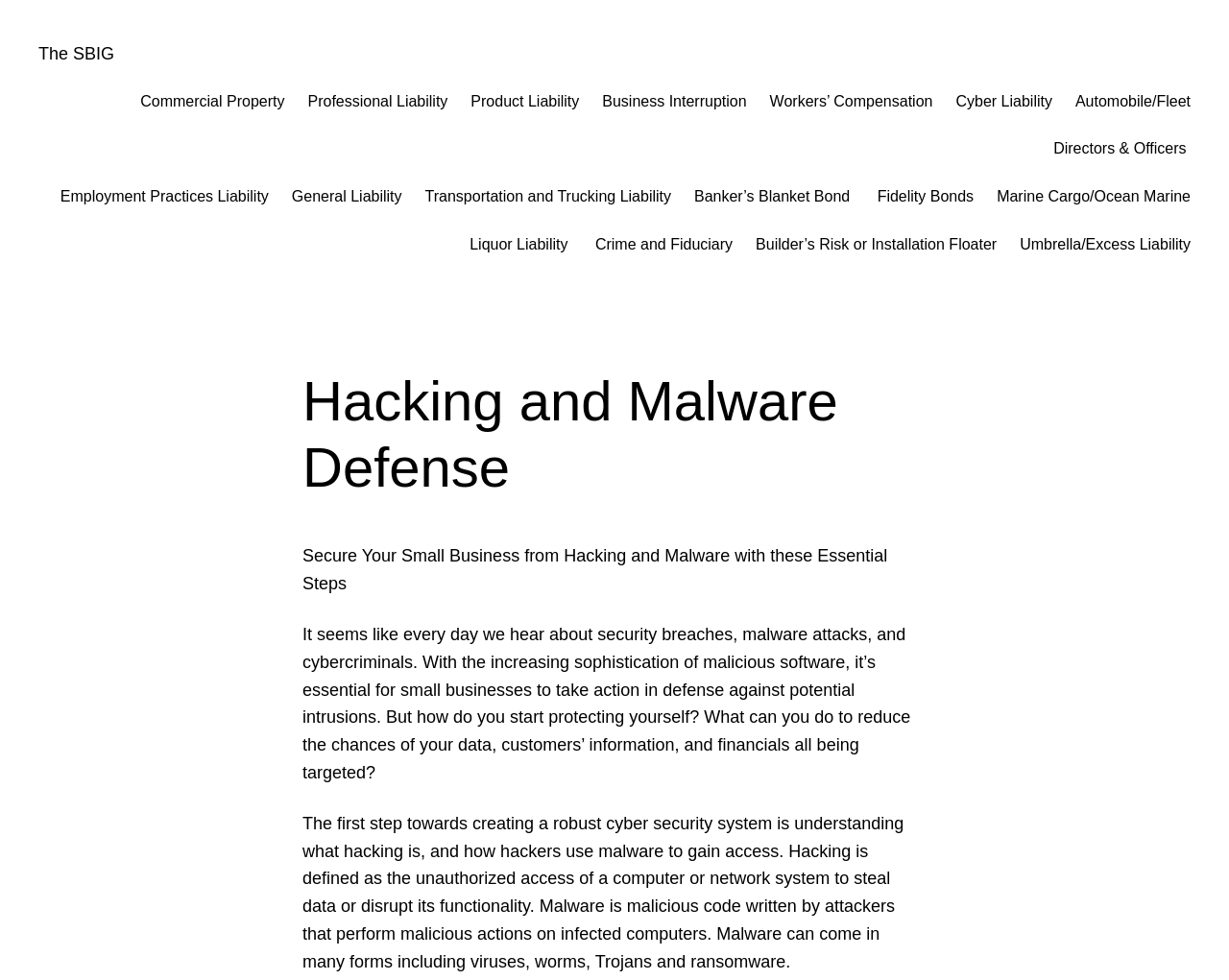Give a concise answer of one word or phrase to the question: 
What is the purpose of the navigation section?

To provide links to different insurance types